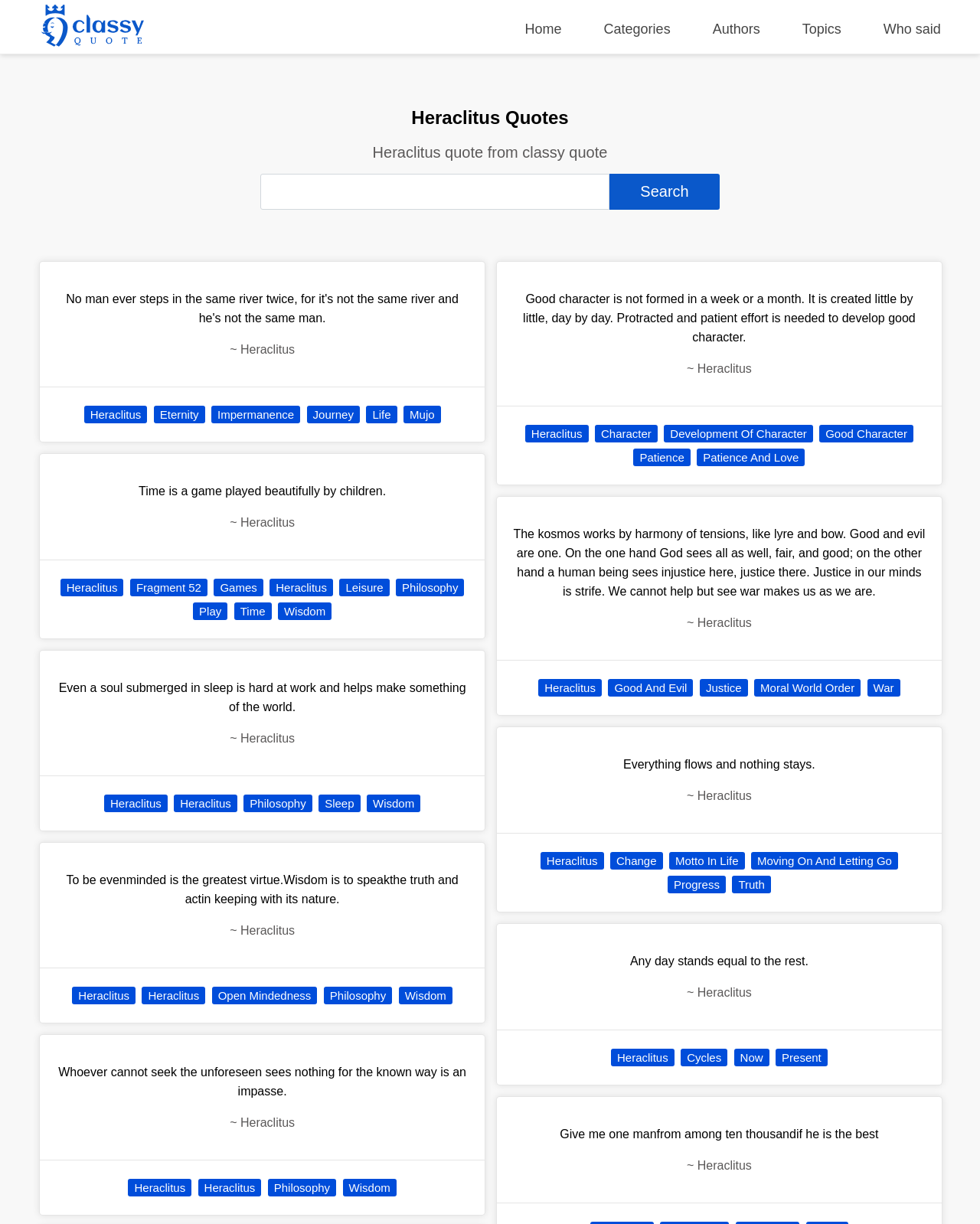Locate the bounding box coordinates of the element's region that should be clicked to carry out the following instruction: "Read the quote by Heraclitus". The coordinates need to be four float numbers between 0 and 1, i.e., [left, top, right, bottom].

[0.041, 0.214, 0.495, 0.317]